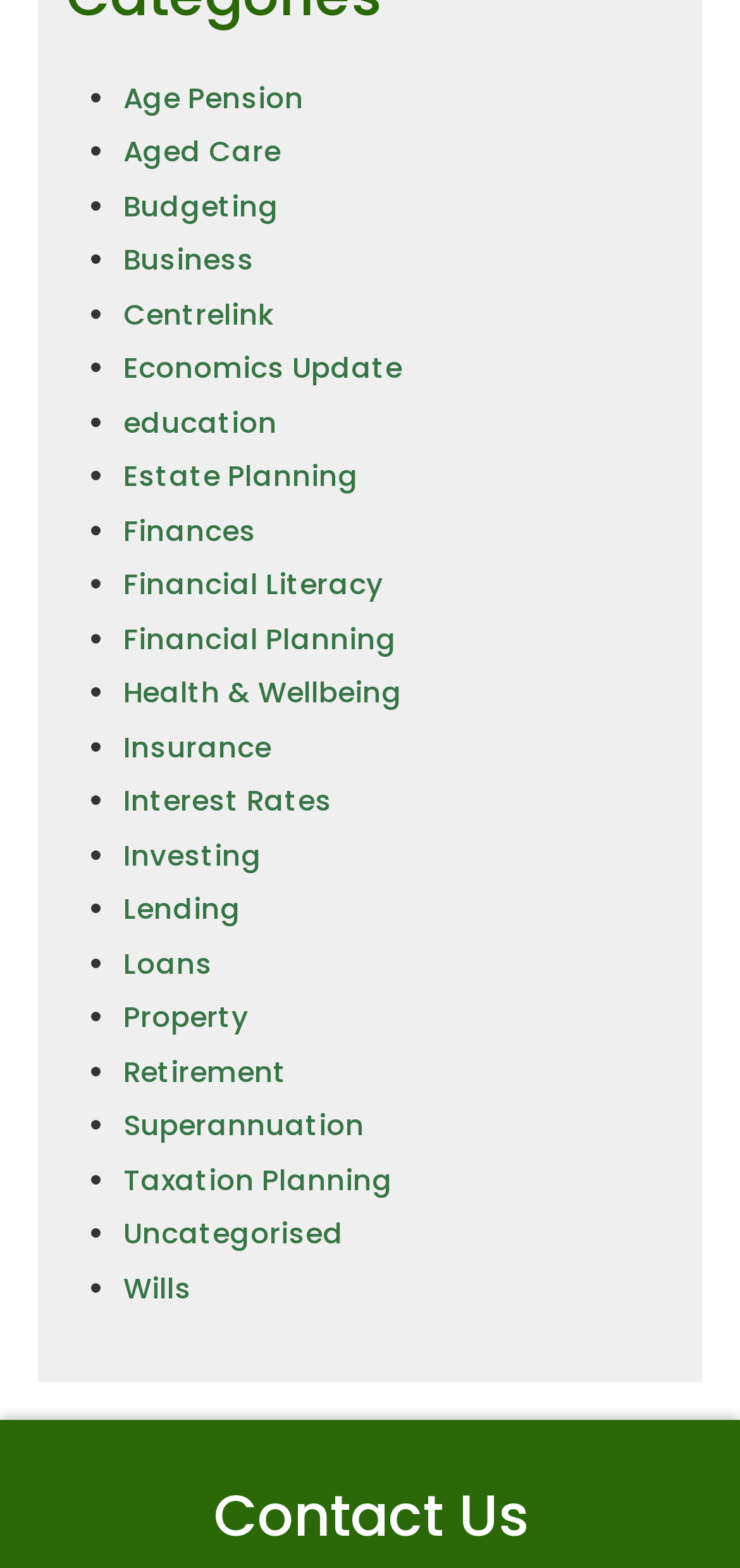Using floating point numbers between 0 and 1, provide the bounding box coordinates in the format (top-left x, top-left y, bottom-right x, bottom-right y). Locate the UI element described here: Health & Wellbeing

[0.167, 0.429, 0.544, 0.454]